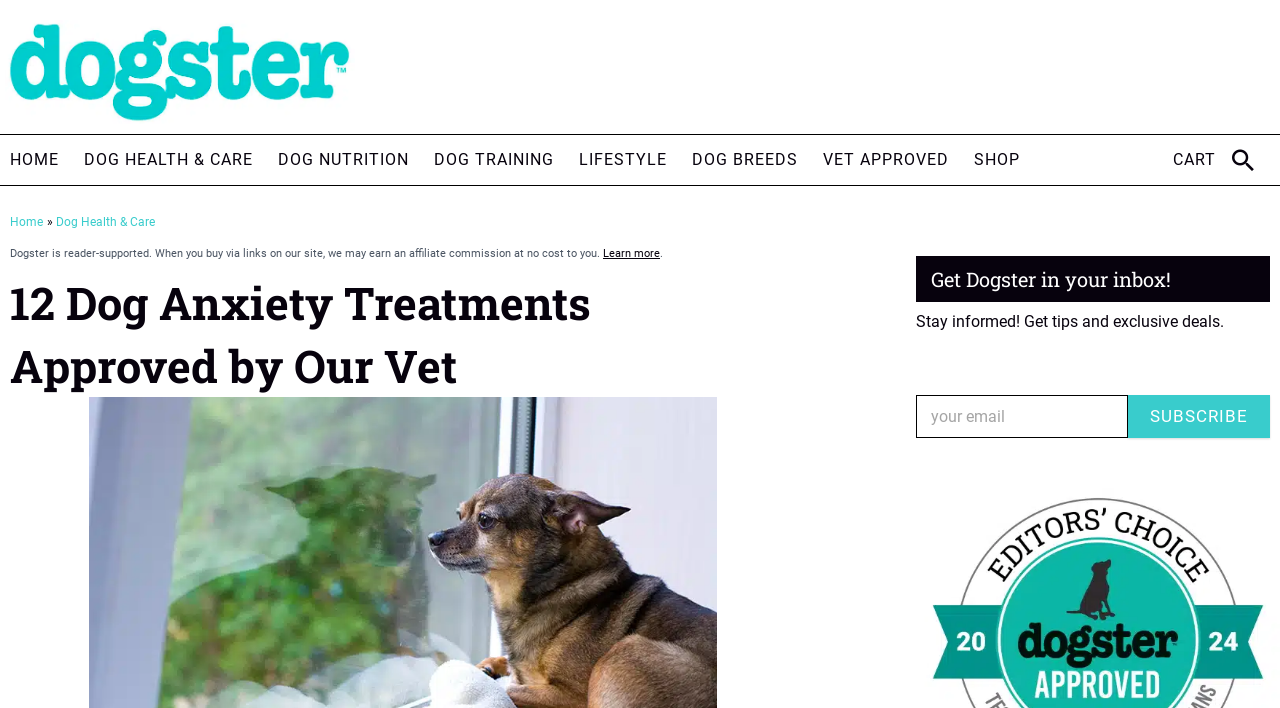How many main navigation links are there?
Answer the question with a detailed explanation, including all necessary information.

I counted the number of links in the main navigation section, which are HOME, DOG HEALTH & CARE, DOG NUTRITION, DOG TRAINING, LIFESTYLE, DOG BREEDS, VET APPROVED, SHOP, and CART. There are 9 main navigation links in total.